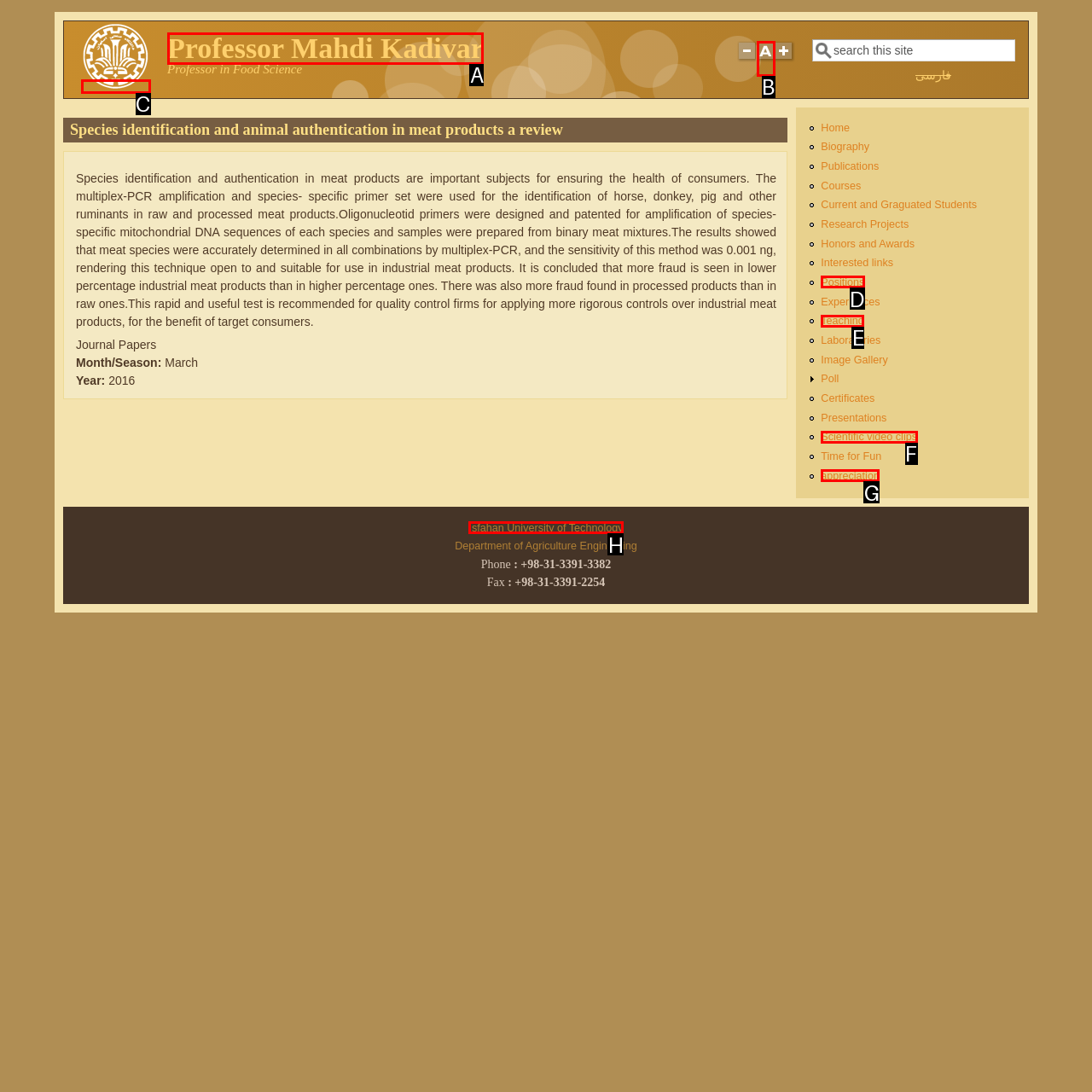With the description: title="Restore default text size", find the option that corresponds most closely and answer with its letter directly.

B